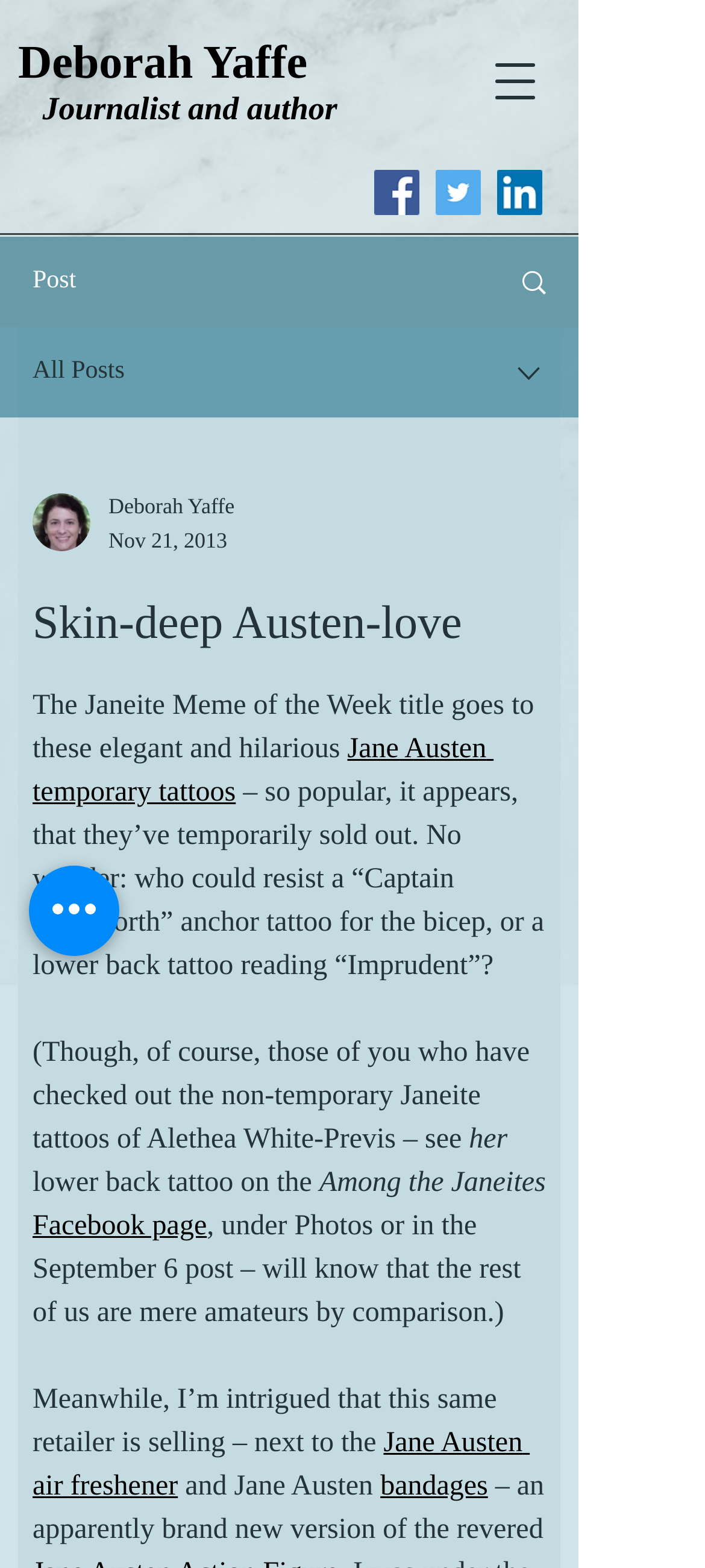Give a one-word or short phrase answer to this question: 
What is the topic of the article?

Jane Austen temporary tattoos